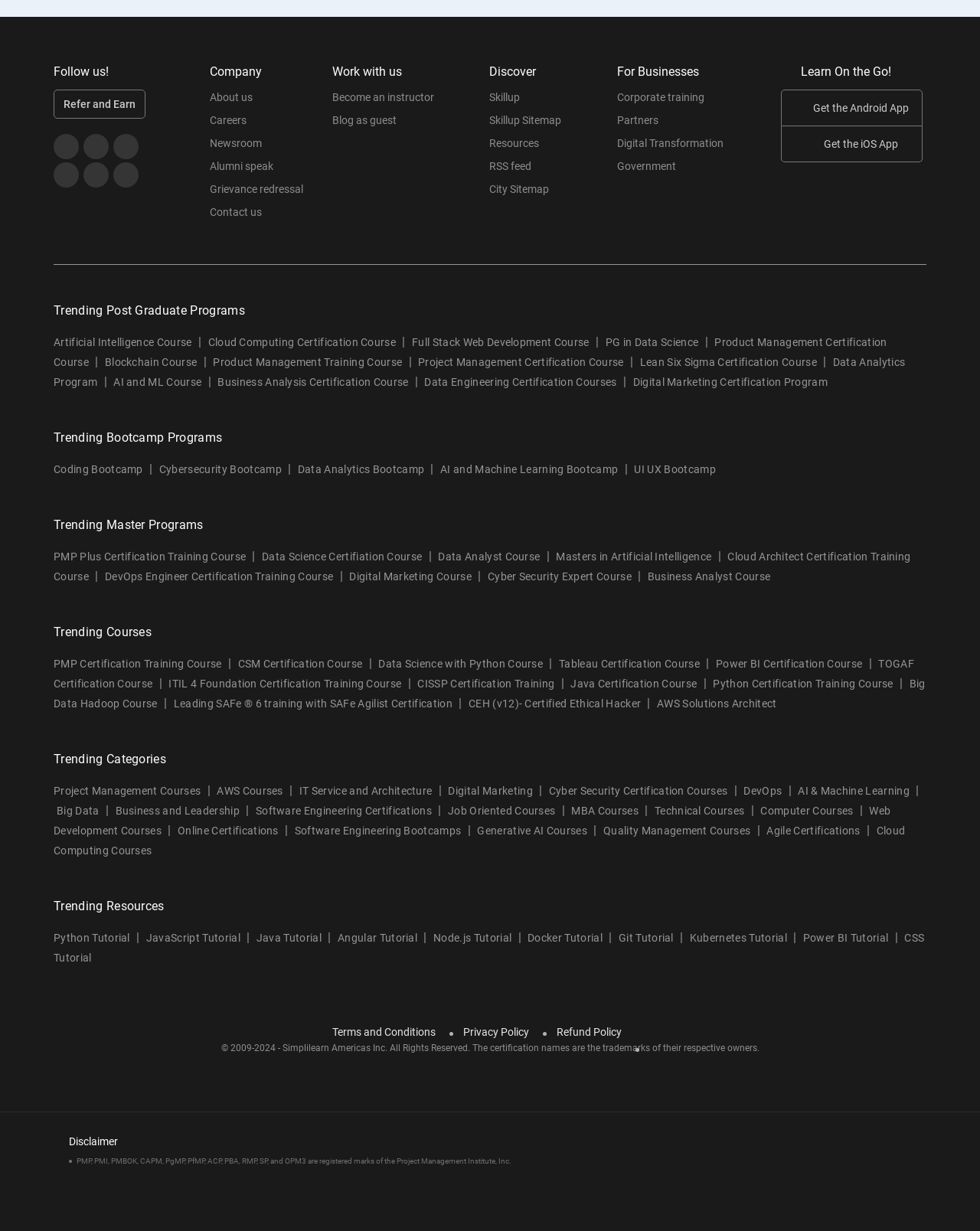What are the categories of programs offered?
Give a one-word or short-phrase answer derived from the screenshot.

Post Graduate, Bootcamp, Master